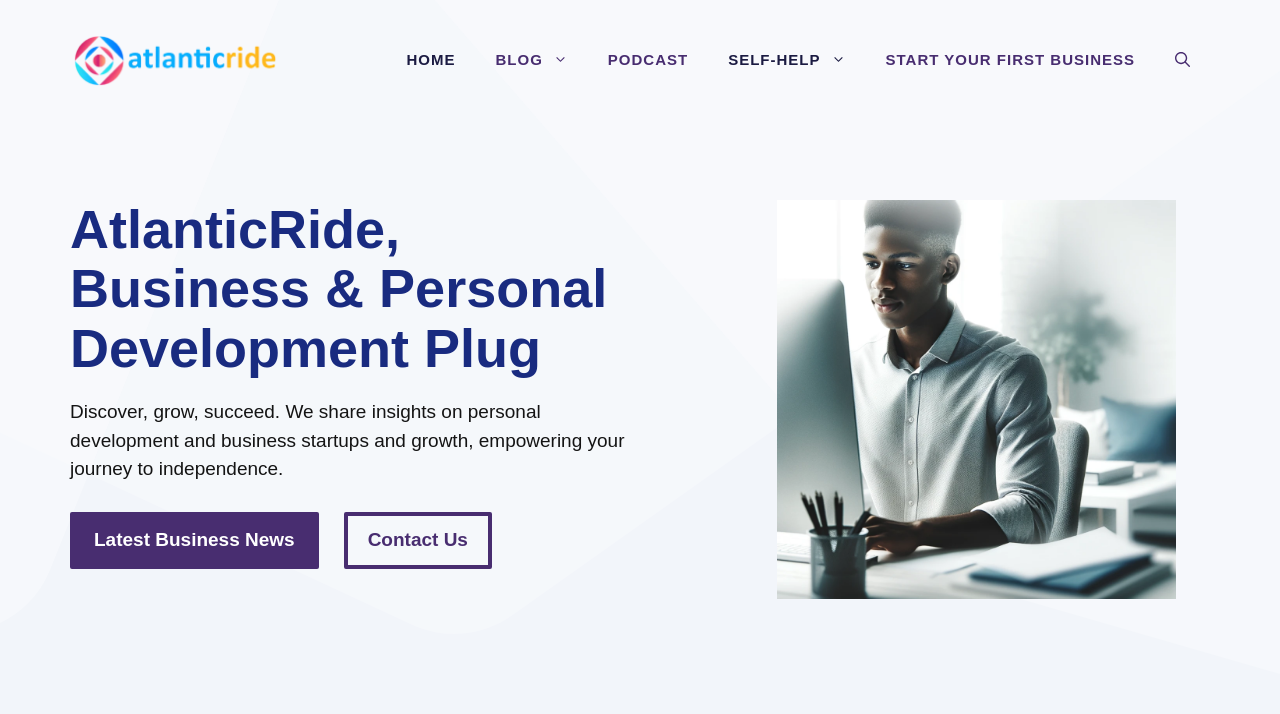Please find the bounding box coordinates in the format (top-left x, top-left y, bottom-right x, bottom-right y) for the given element description. Ensure the coordinates are floating point numbers between 0 and 1. Description: alt="AtlanticRide"

[0.055, 0.067, 0.219, 0.097]